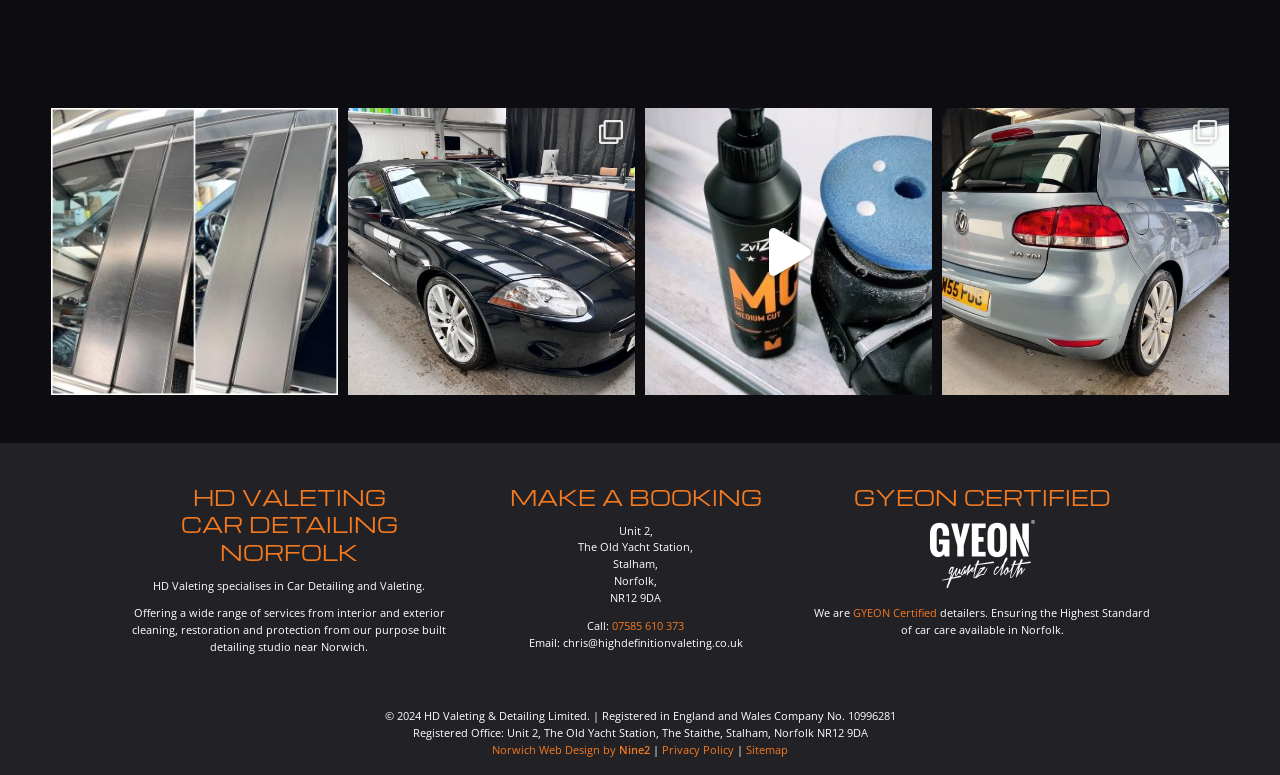Please specify the bounding box coordinates in the format (top-left x, top-left y, bottom-right x, bottom-right y), with all values as floating point numbers between 0 and 1. Identify the bounding box of the UI element described by: Norwich Web Design by Nine2

[0.384, 0.957, 0.508, 0.977]